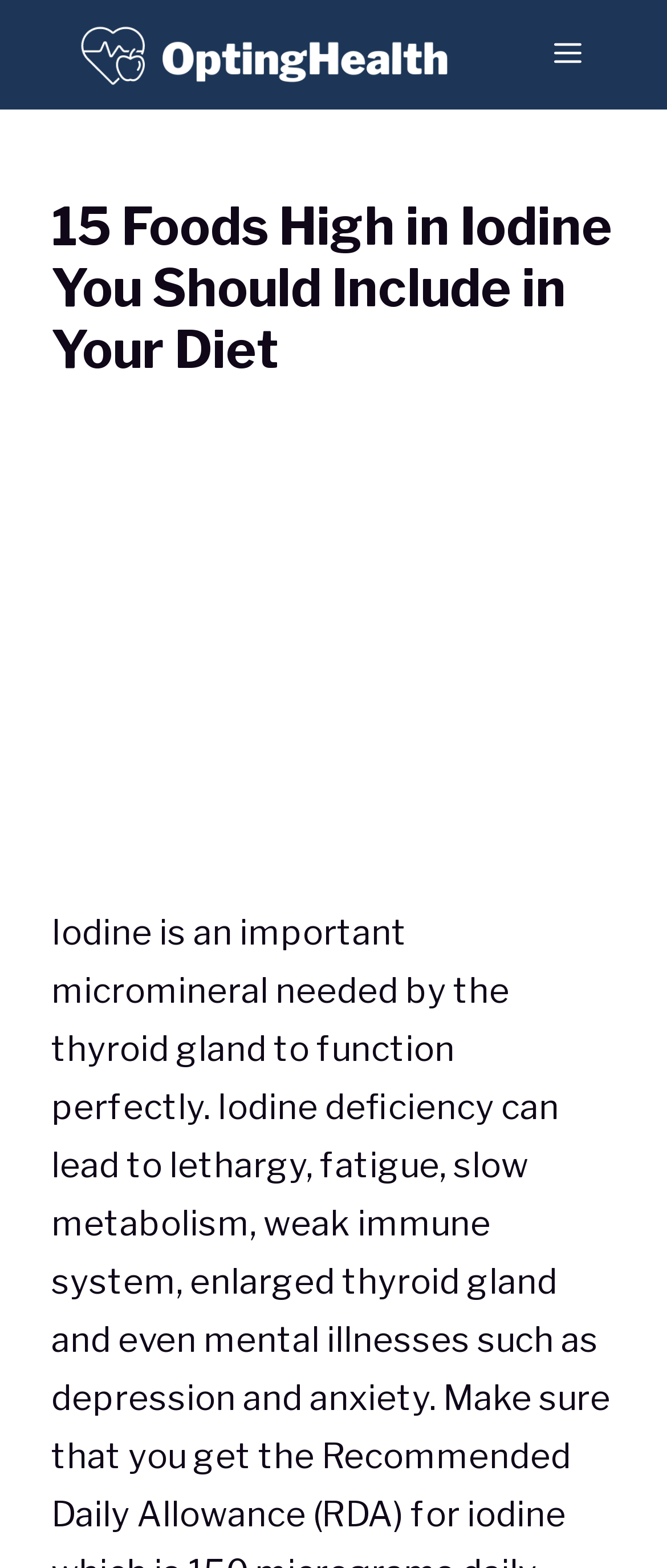What is the primary heading on this webpage?

15 Foods High in Iodine You Should Include in Your Diet